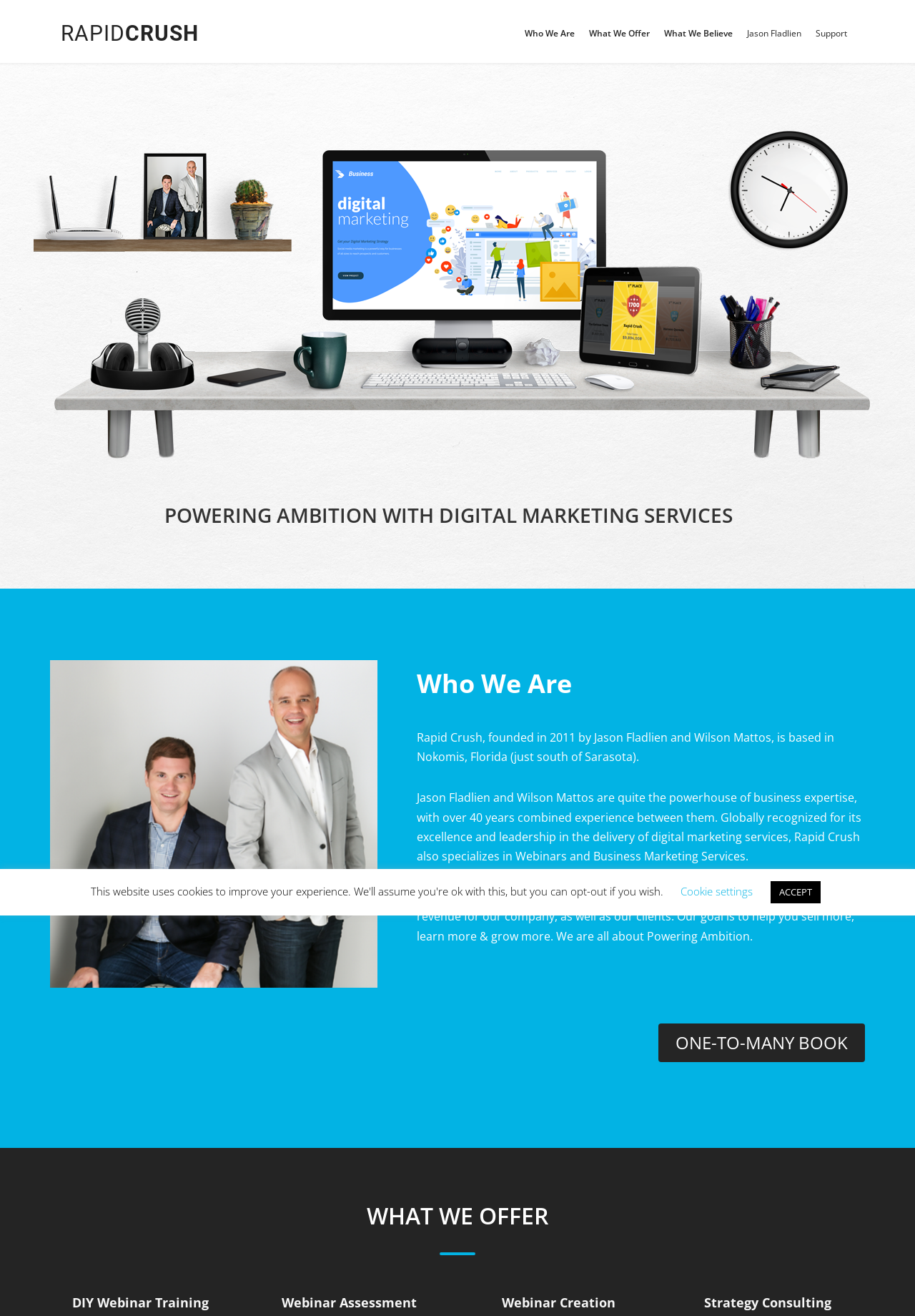Determine the bounding box coordinates of the clickable element necessary to fulfill the instruction: "Click on the RAPIDCRUSH link". Provide the coordinates as four float numbers within the 0 to 1 range, i.e., [left, top, right, bottom].

[0.055, 0.008, 0.229, 0.042]